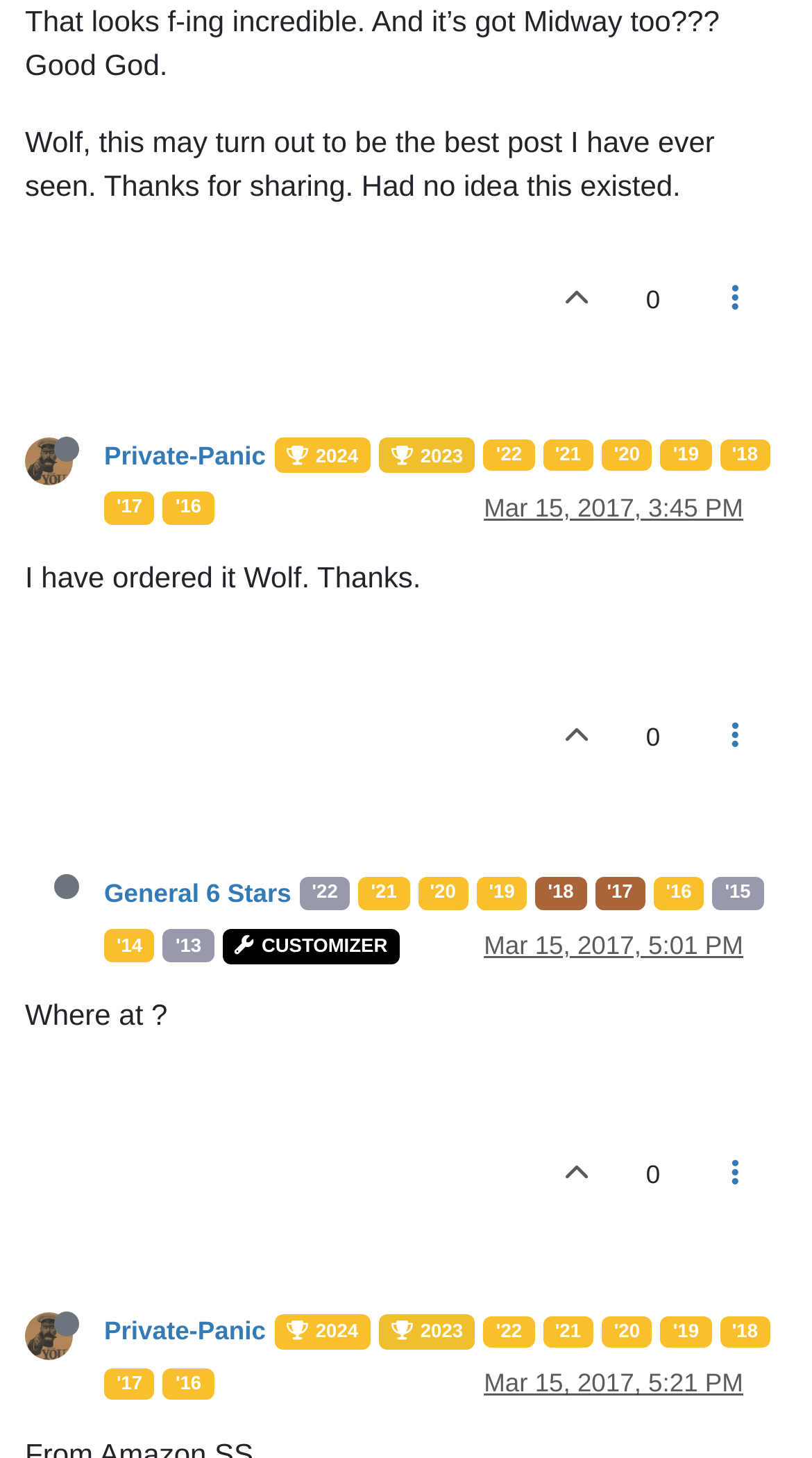Provide the bounding box coordinates for the UI element that is described as: "Home".

None